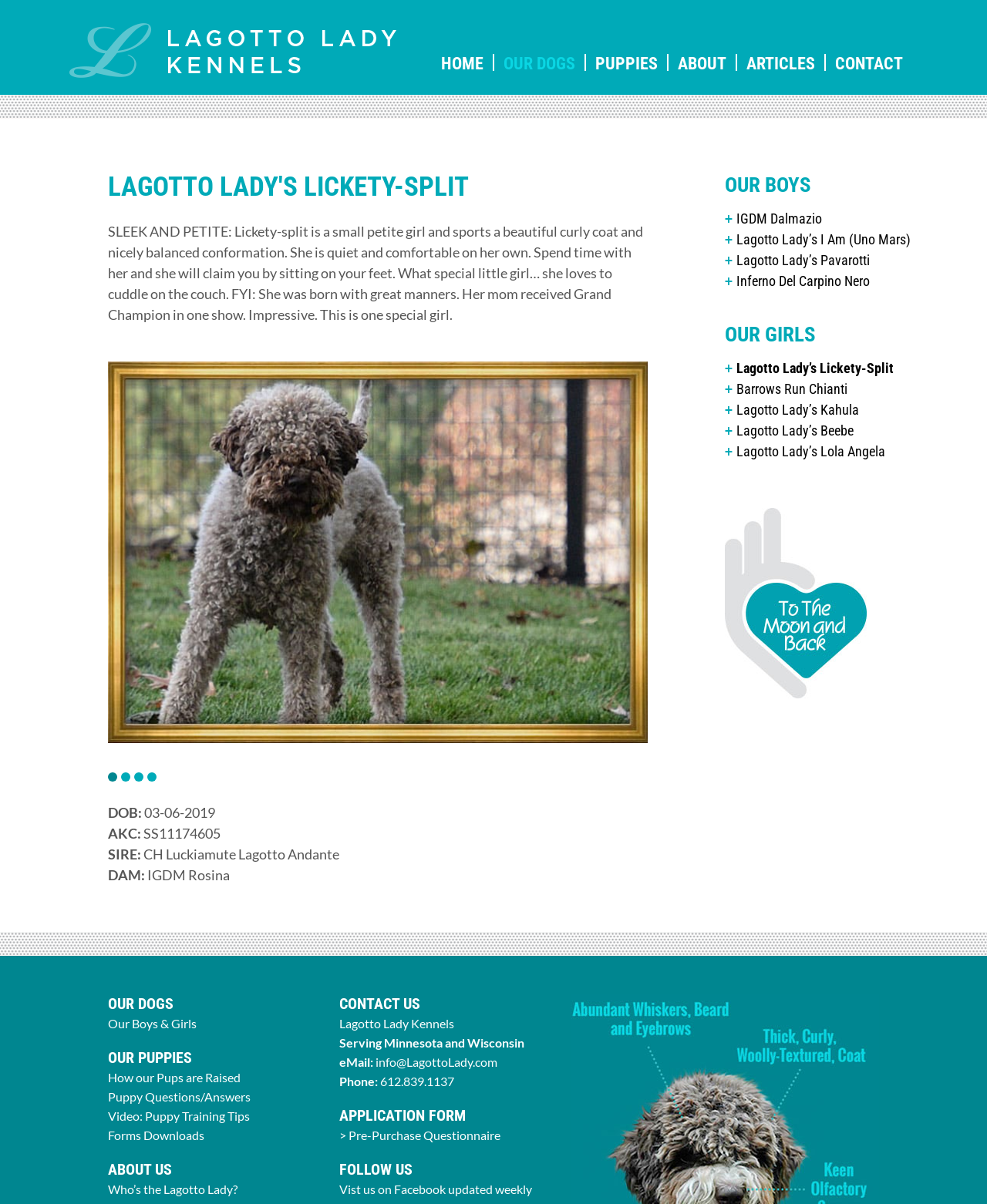What is the date of birth of Lickety-Split?
Please answer the question with a detailed response using the information from the screenshot.

The date of birth of Lickety-Split is mentioned as '03-06-2019' in the text 'DOB: 03-06-2019'.